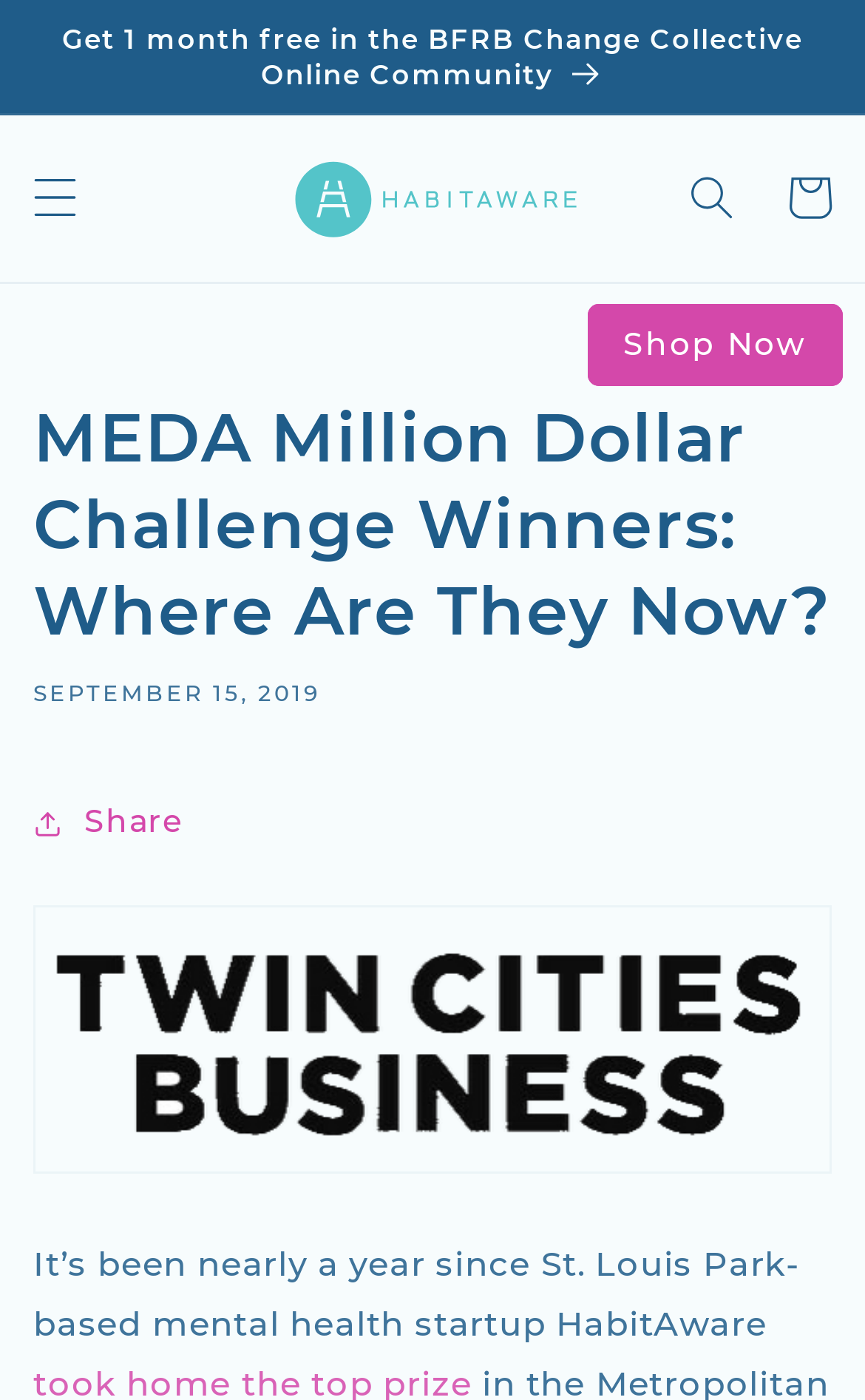Give a one-word or short phrase answer to this question: 
What is the name of the mental health startup?

HabitAware